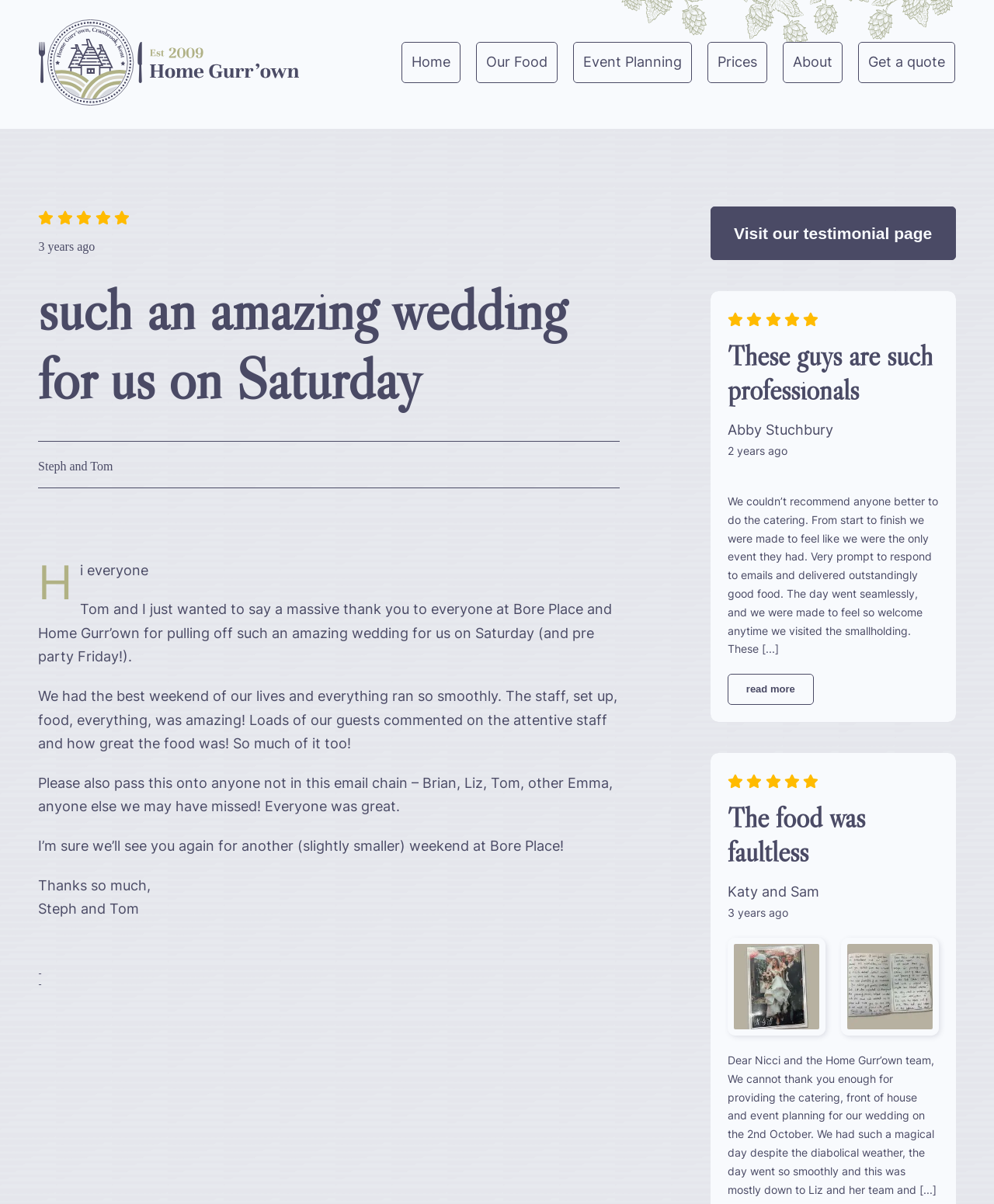How many testimonials are displayed on this webpage? Analyze the screenshot and reply with just one word or a short phrase.

3